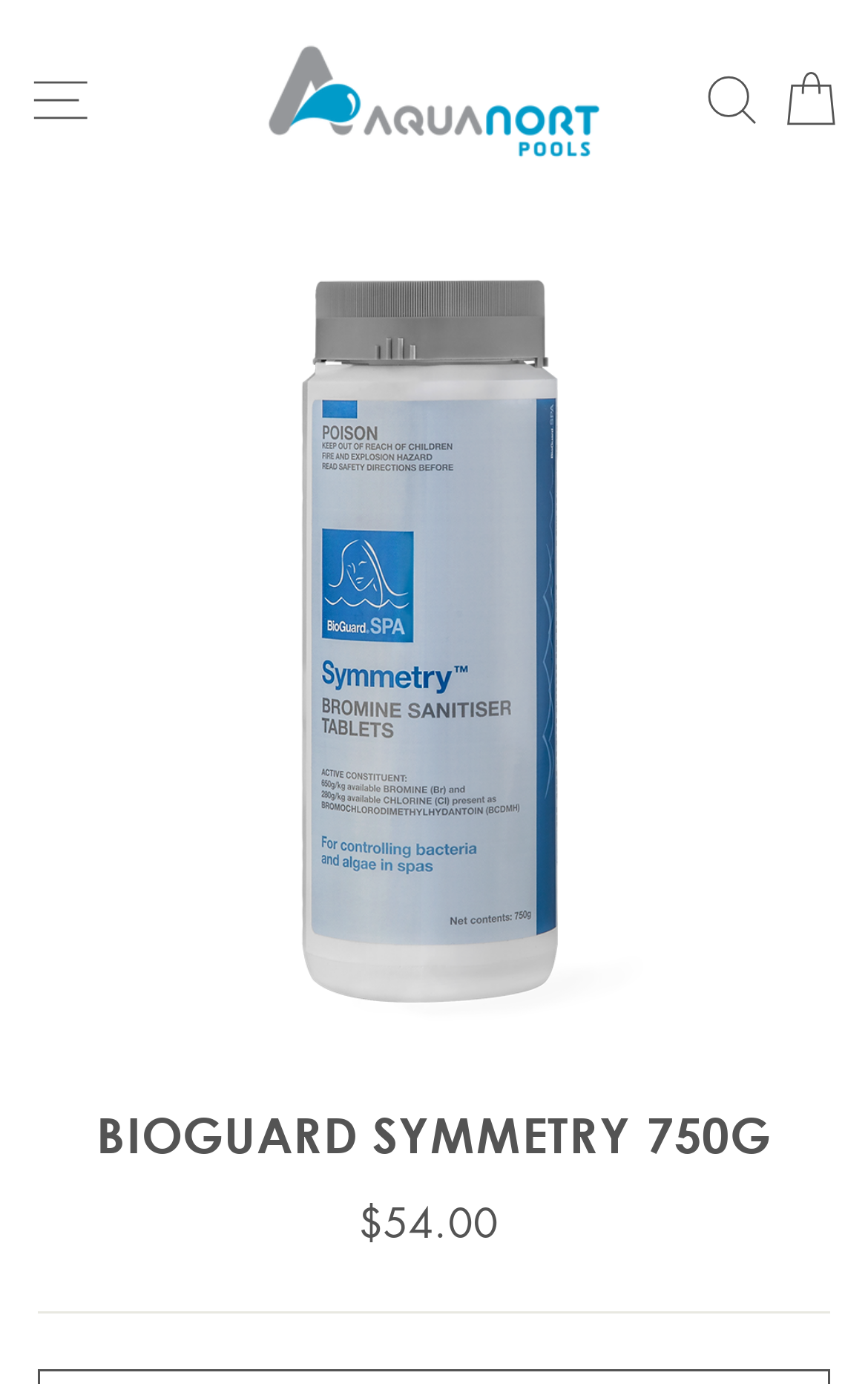Offer an in-depth caption of the entire webpage.

The webpage is about BioGuard Spa Symmetry, a product for sanitizing spas. At the top left corner, there is a "Skip to content" link. Next to it, on the top left, is a "SITE NAVIGATION" button that controls the navigation drawer. On the top right, there are two links: "Aquanort" with its logo, and "SEARCH". Further to the right, there is a "CART" link that controls the cart drawer.

Below the top navigation bar, there is a large image that spans the entire width of the page, showcasing BioGuard Symmetry from Aquanort Pools in Blenheim, NZ. 

Below the image, there is a heading "BIOGUARD SYMMETRY 750G" centered on the page. Underneath the heading, there are two lines of text: "Regular price" and "$54.00", indicating the product's price. A horizontal separator line is placed below the price information, separating it from the rest of the content.